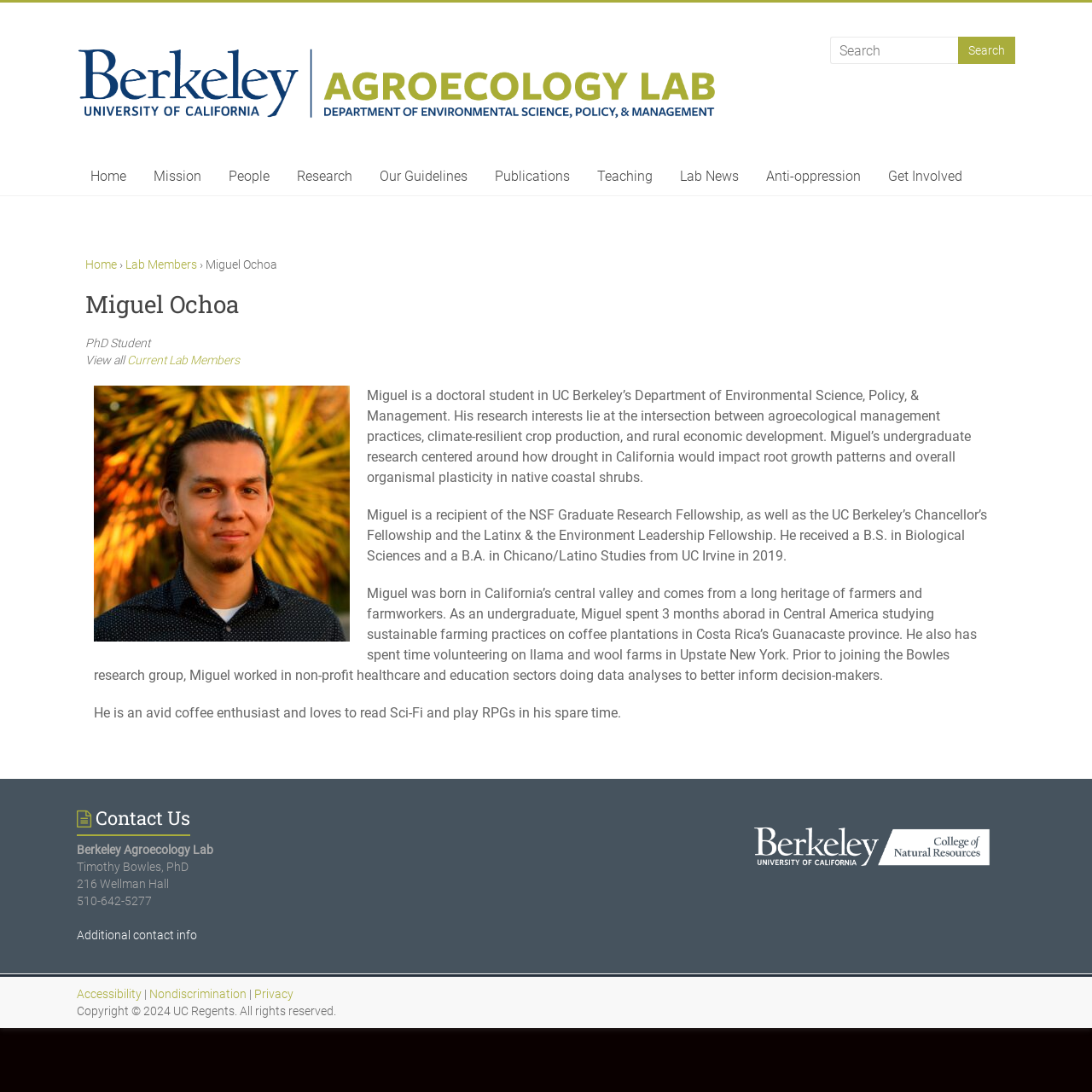Describe all significant elements and features of the webpage.

This webpage is about Miguel Ochoa, a doctoral student in UC Berkeley's Department of Environmental Science, Policy, & Management. At the top of the page, there is a header section with a logo and a navigation menu with links to "Home", "Mission", "People", "Research", and other sections. Below the header, there is a main content area with a heading that reads "Miguel Ochoa" and a subheading that indicates he is a PhD student.

The main content area is divided into three sections. The first section provides a brief introduction to Miguel, stating his research interests and background. The second section lists his achievements, including the NSF Graduate Research Fellowship and other awards. The third section shares more about his personal life, including his heritage, work experience, and hobbies.

On the right side of the page, there is a search box with a "Search" button. Below the search box, there is a section with links to "College of Natural Resources" and other related resources. At the bottom of the page, there are links to "Accessibility", "Nondiscrimination", and "Privacy" policies, as well as a copyright notice.

There are several images on the page, including a logo for the Agroecology Lab and an image for the College of Natural Resources. The overall layout is organized and easy to follow, with clear headings and concise text.